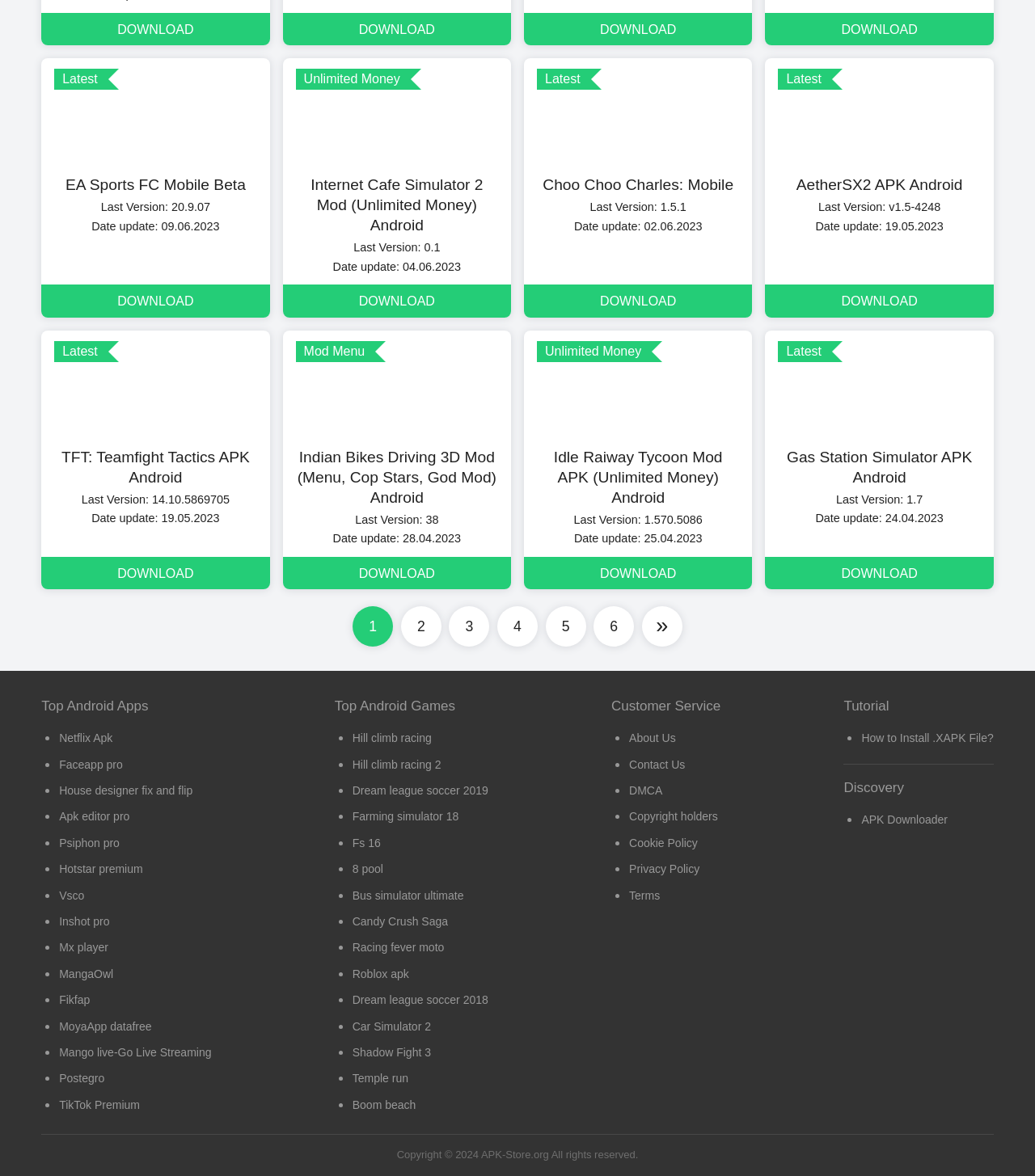Identify the bounding box coordinates of the section to be clicked to complete the task described by the following instruction: "Download Choo Choo Charles: Mobile". The coordinates should be four float numbers between 0 and 1, formatted as [left, top, right, bottom].

[0.506, 0.05, 0.727, 0.27]